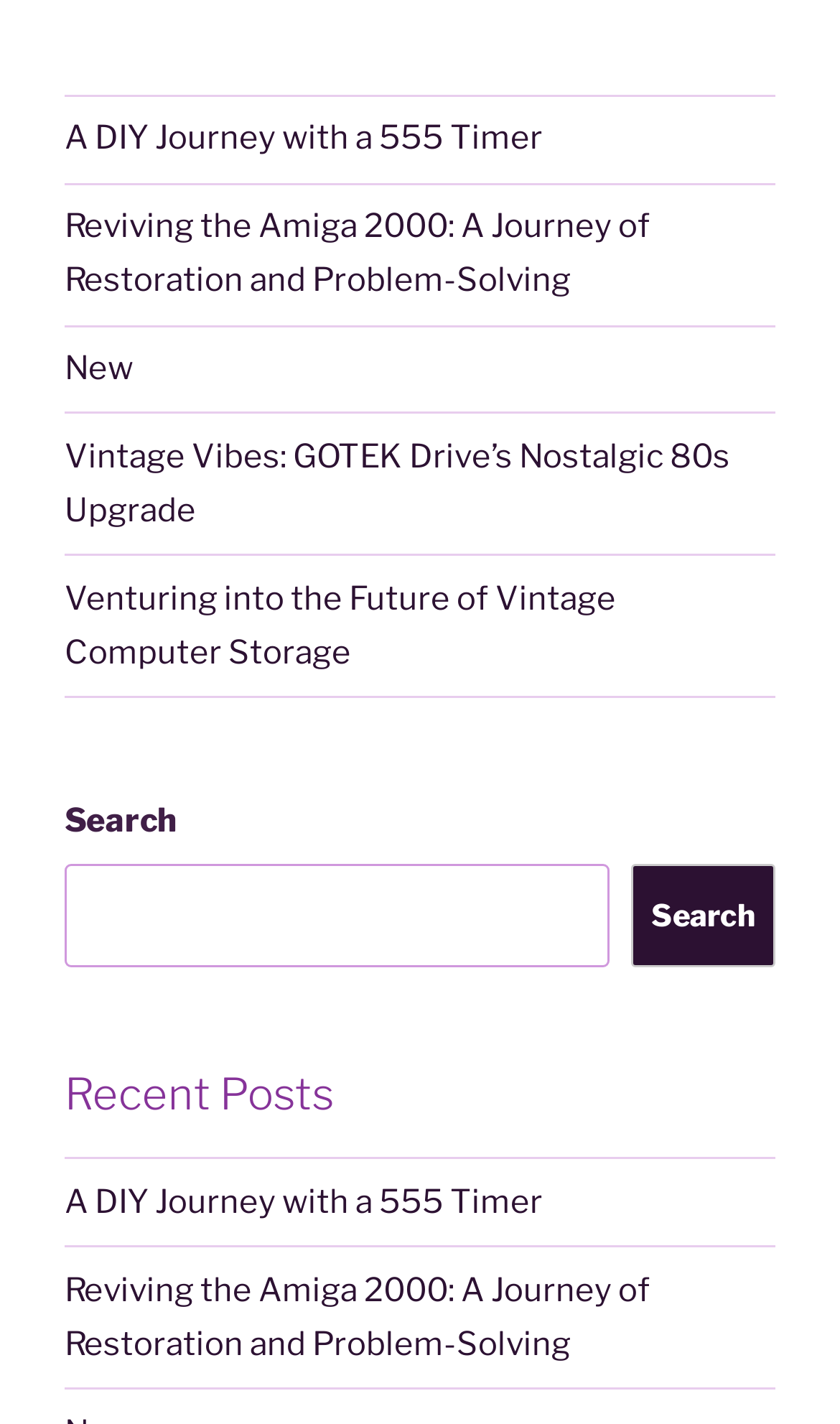Locate the bounding box of the user interface element based on this description: "parent_node: Search name="s"".

[0.077, 0.607, 0.724, 0.68]